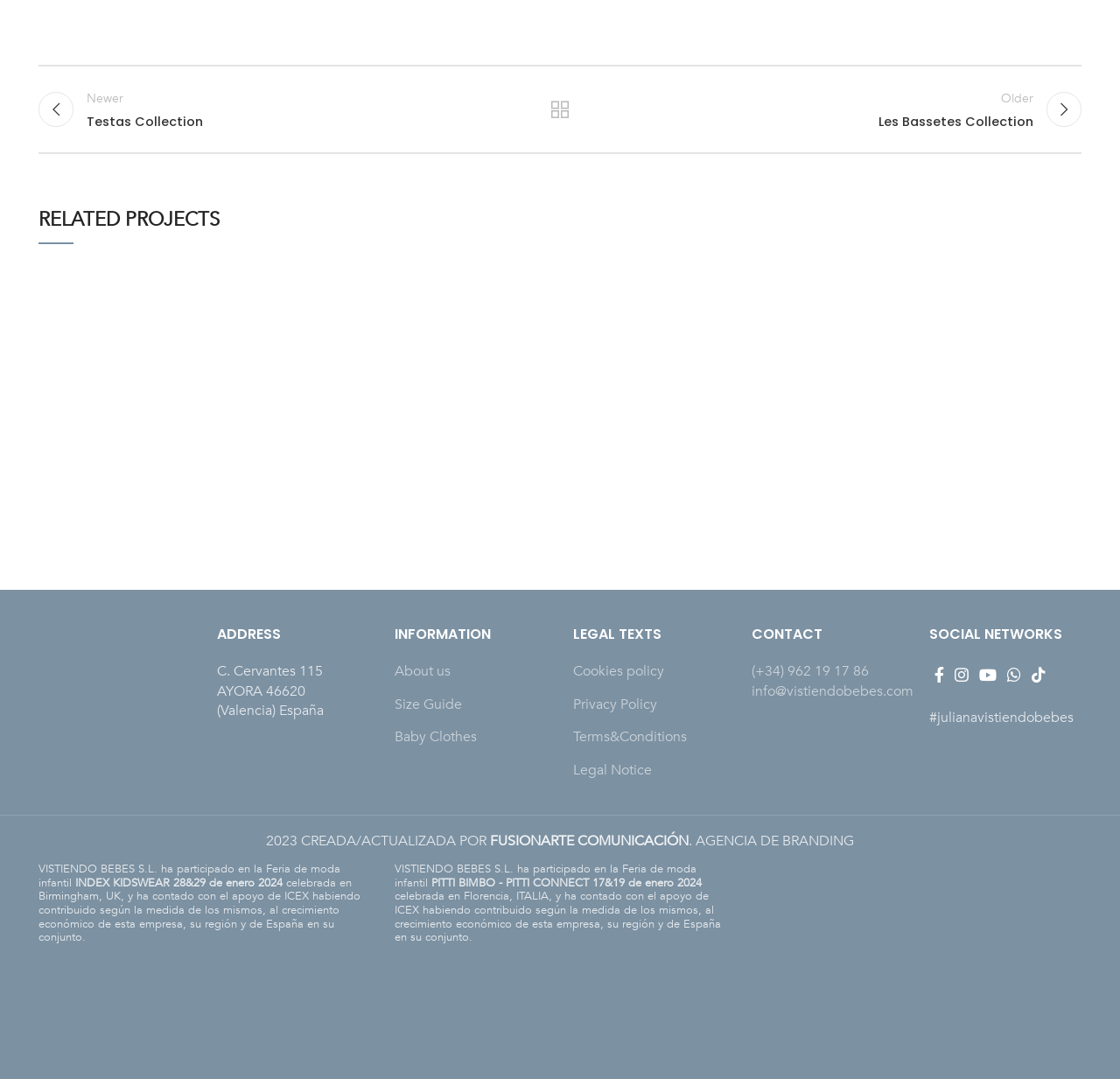Using the webpage screenshot and the element description parent_node: View Large, determine the bounding box coordinates. Specify the coordinates in the format (top-left x, top-left y, bottom-right x, bottom-right y) with values ranging from 0 to 1.

[0.671, 0.241, 0.966, 0.547]